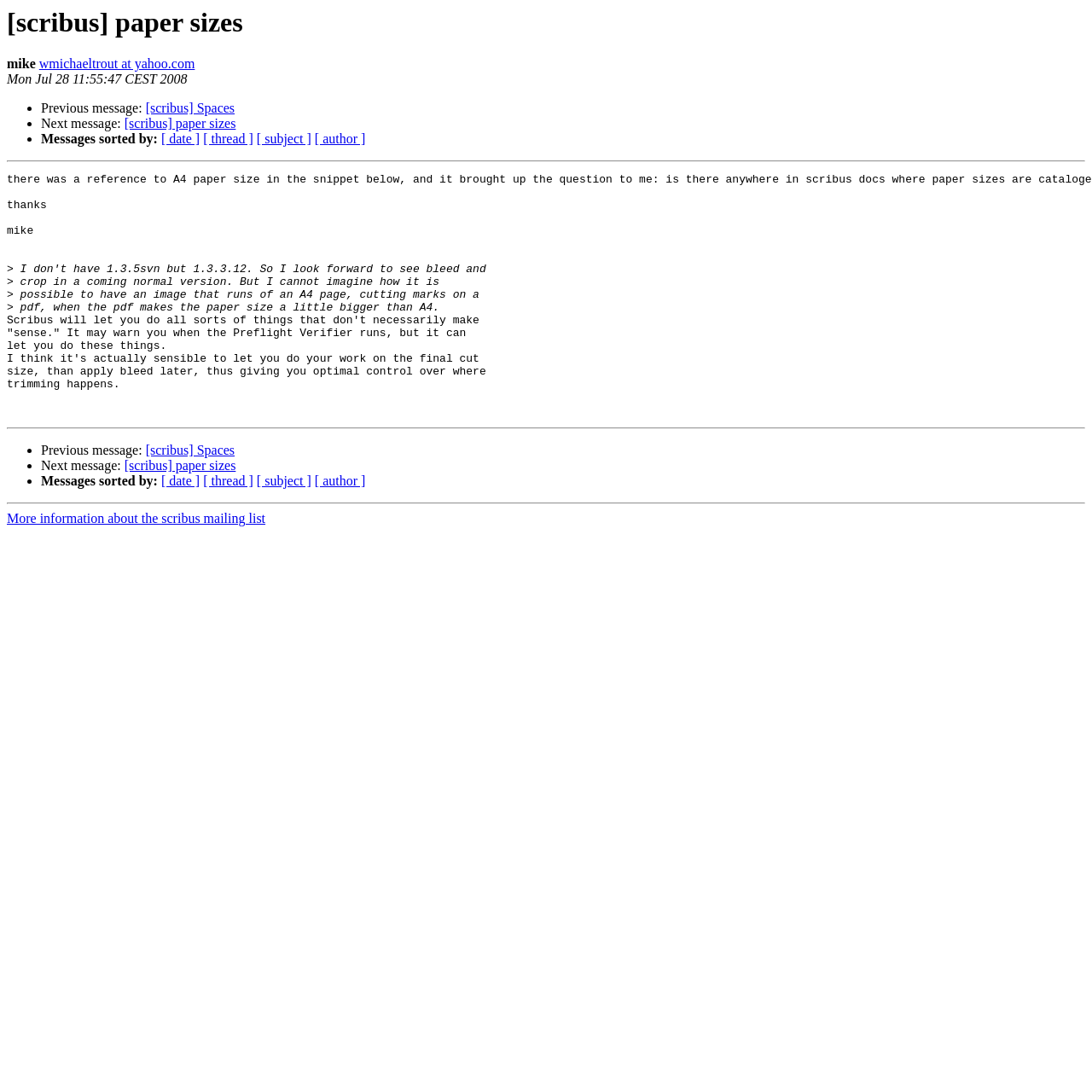Please find the bounding box coordinates of the element that you should click to achieve the following instruction: "Contact wmichaeltrout at yahoo.com". The coordinates should be presented as four float numbers between 0 and 1: [left, top, right, bottom].

[0.036, 0.052, 0.178, 0.065]